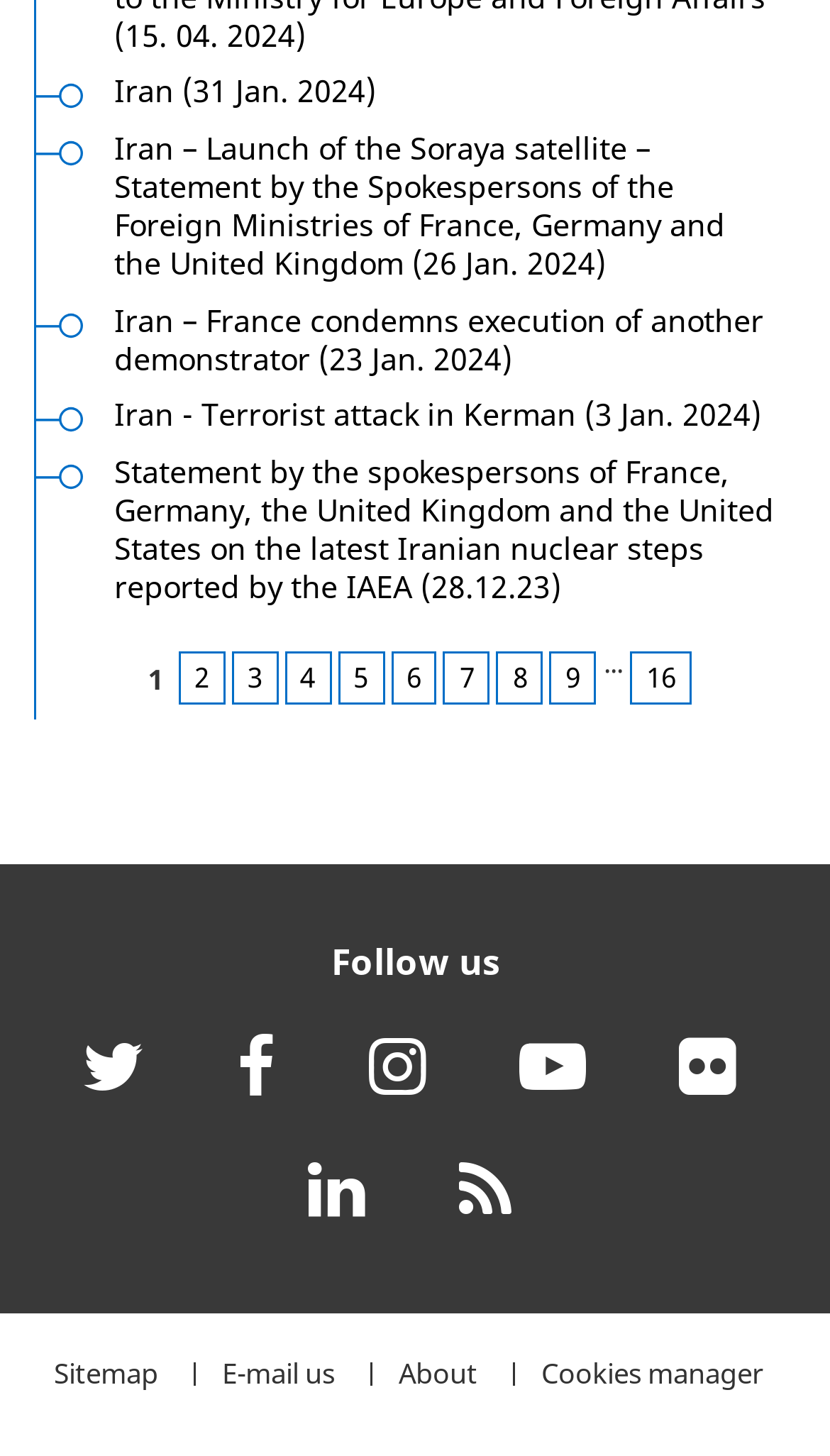Based on the image, provide a detailed and complete answer to the question: 
How many links are in the footer section?

I counted the number of links in the footer section, including 'Sitemap', 'E-mail us', 'About', and two others, and found 5 links.